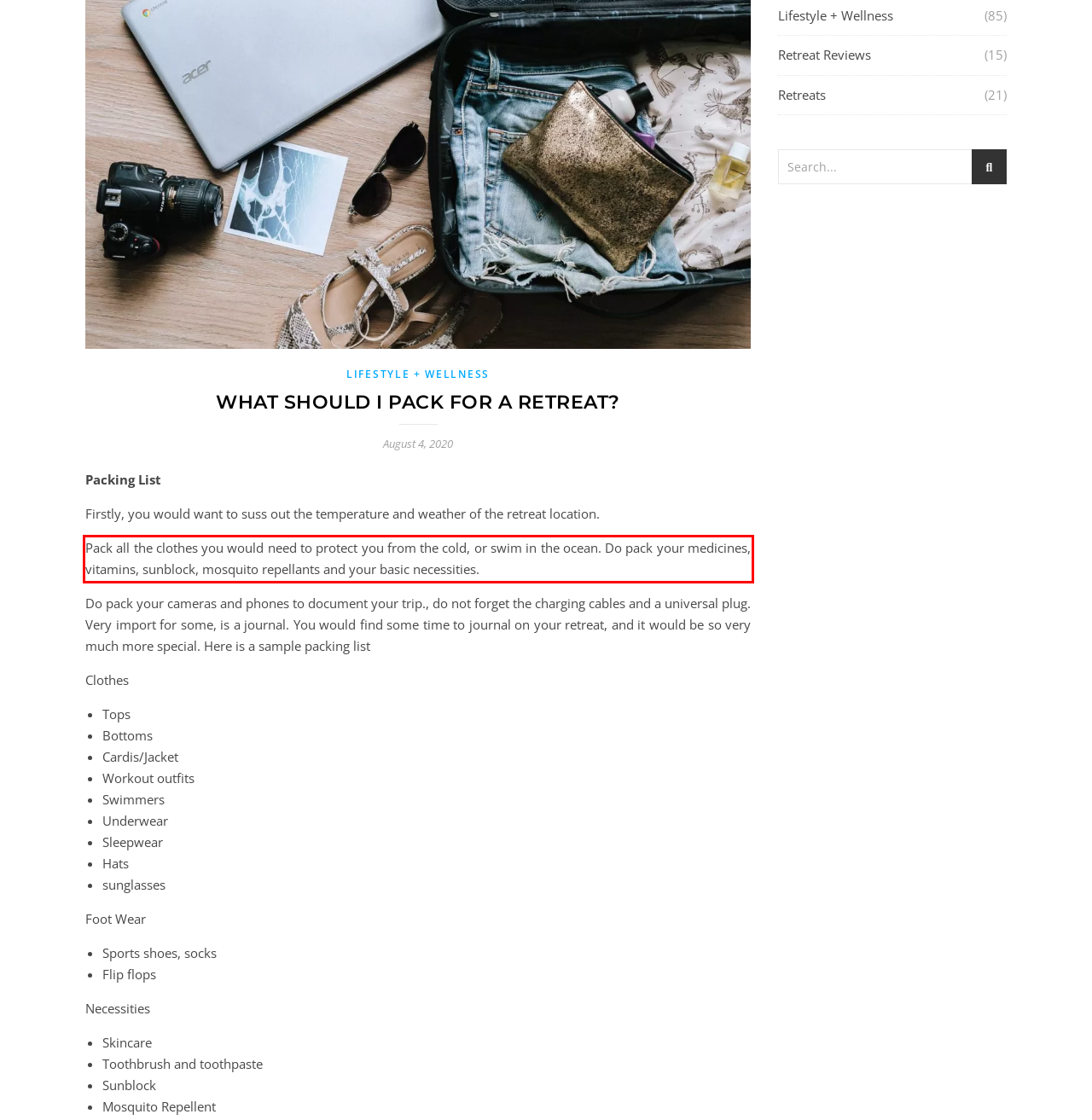Please perform OCR on the text content within the red bounding box that is highlighted in the provided webpage screenshot.

Pack all the clothes you would need to protect you from the cold, or swim in the ocean. Do pack your medicines, vitamins, sunblock, mosquito repellants and your basic necessities.